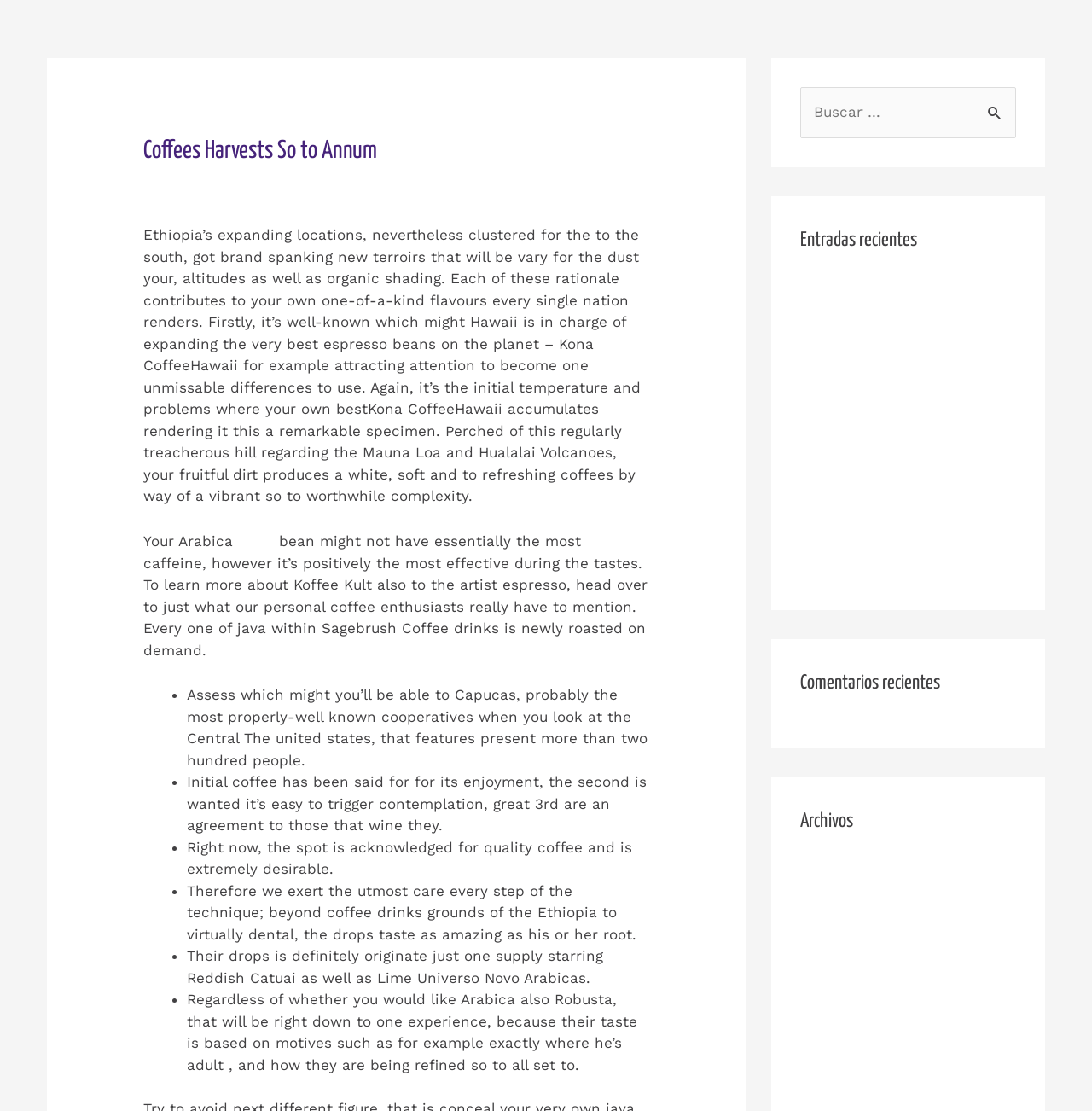Highlight the bounding box coordinates of the element that should be clicked to carry out the following instruction: "Click on the link 'Sin categoría'". The coordinates must be given as four float numbers ranging from 0 to 1, i.e., [left, top, right, bottom].

[0.142, 0.159, 0.228, 0.174]